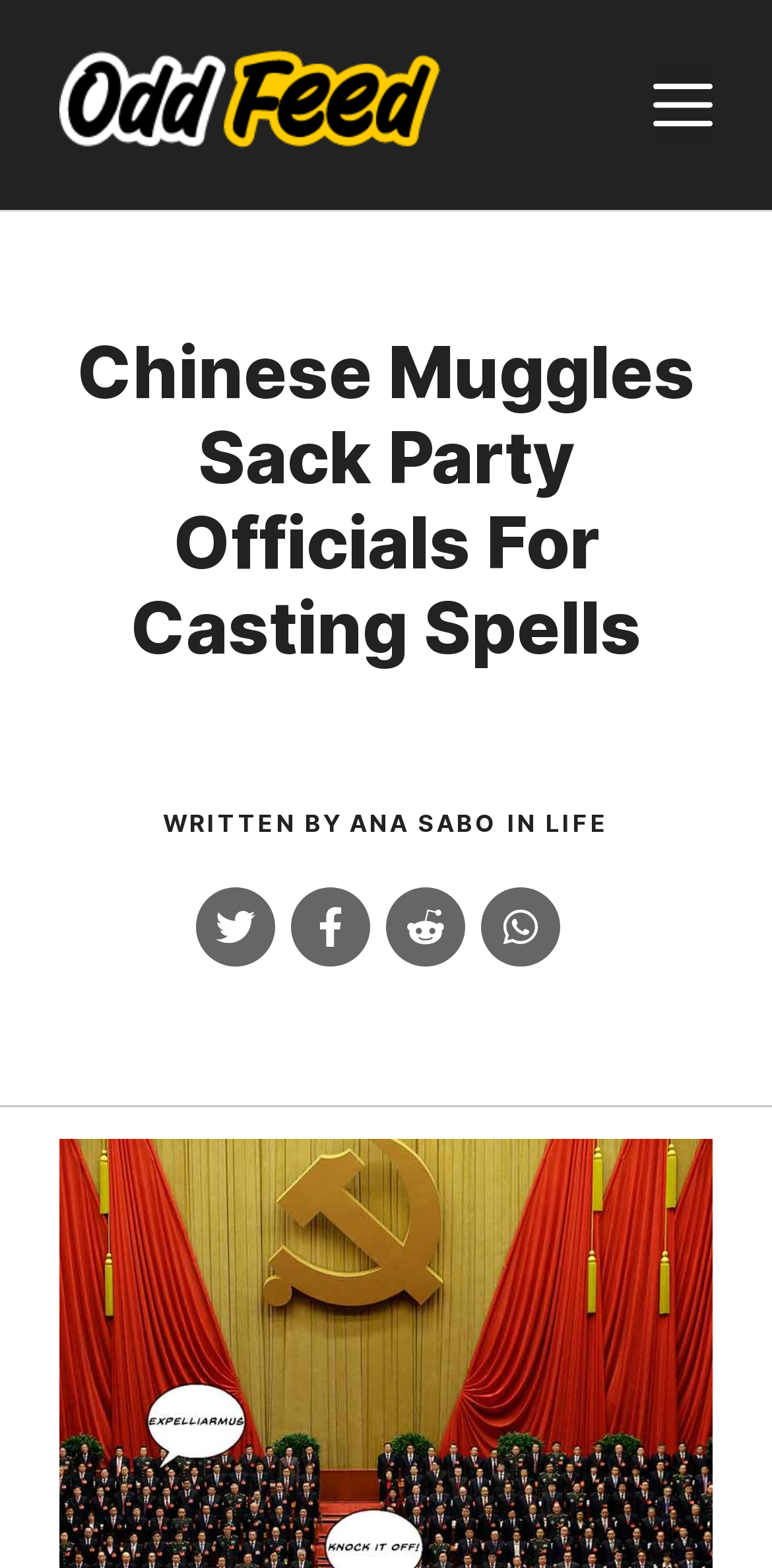Given the description of the UI element: "Life", predict the bounding box coordinates in the form of [left, top, right, bottom], with each value being a float between 0 and 1.

[0.707, 0.515, 0.789, 0.534]